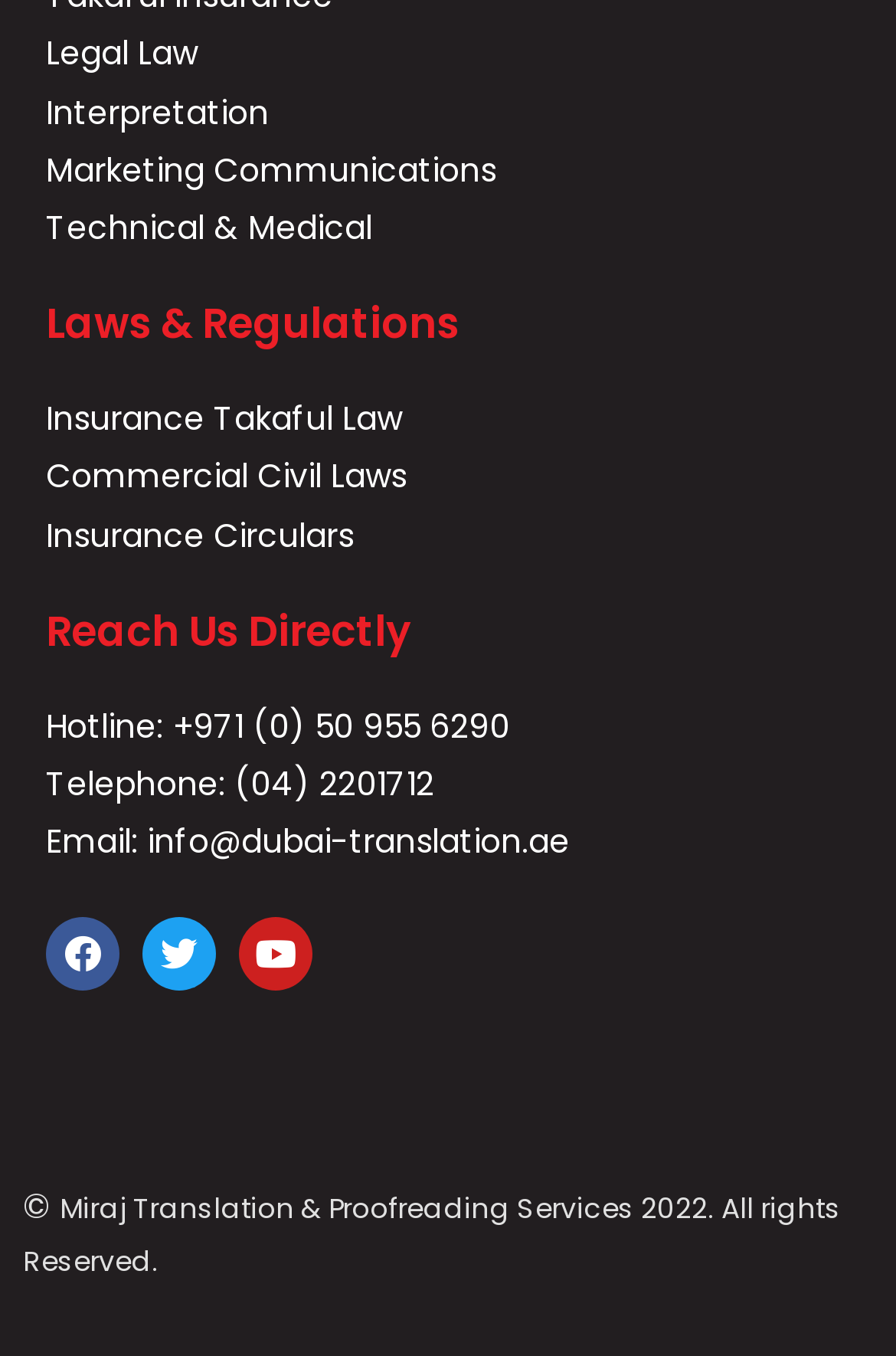What is the email address to contact?
Please provide a comprehensive answer to the question based on the webpage screenshot.

I looked for the contact information under the heading 'Reach Us Directly' and found the email address, which is info@dubai-translation.ae.